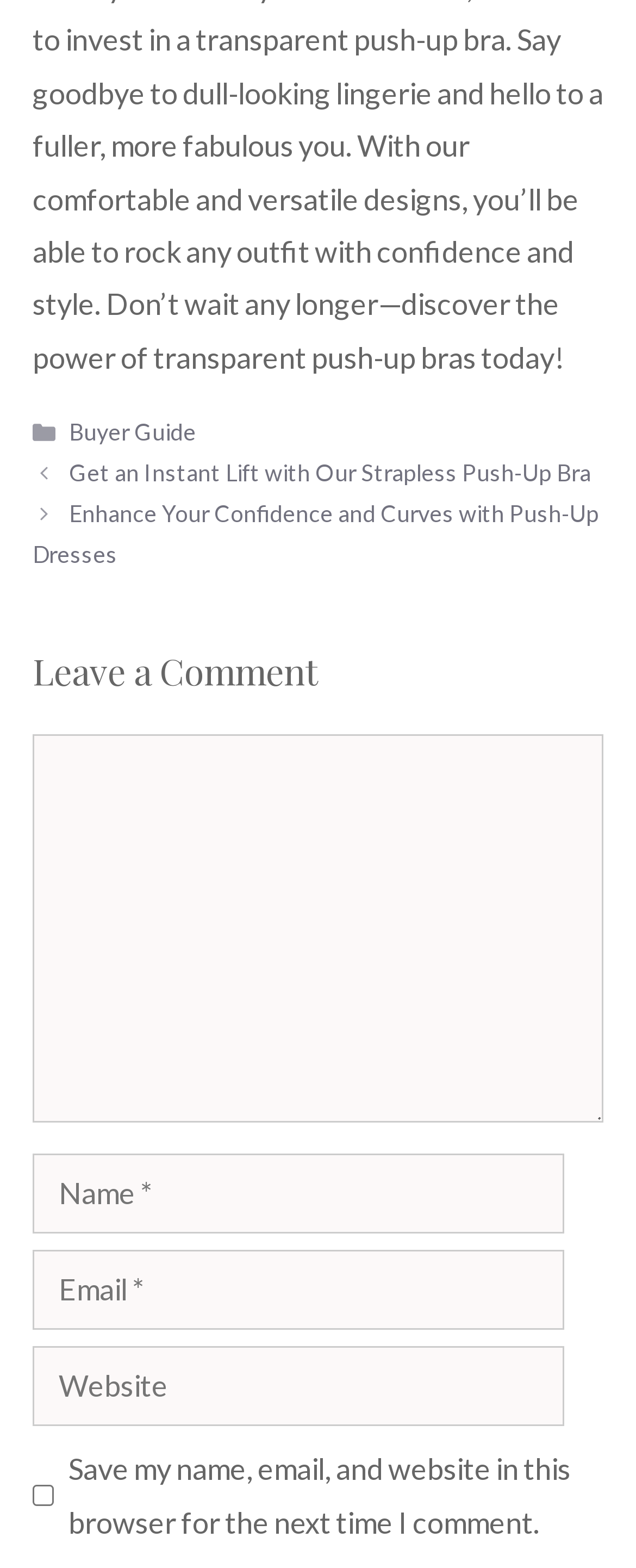Using the element description: "parent_node: Comment name="author" placeholder="Name *"", determine the bounding box coordinates for the specified UI element. The coordinates should be four float numbers between 0 and 1, [left, top, right, bottom].

[0.051, 0.736, 0.887, 0.787]